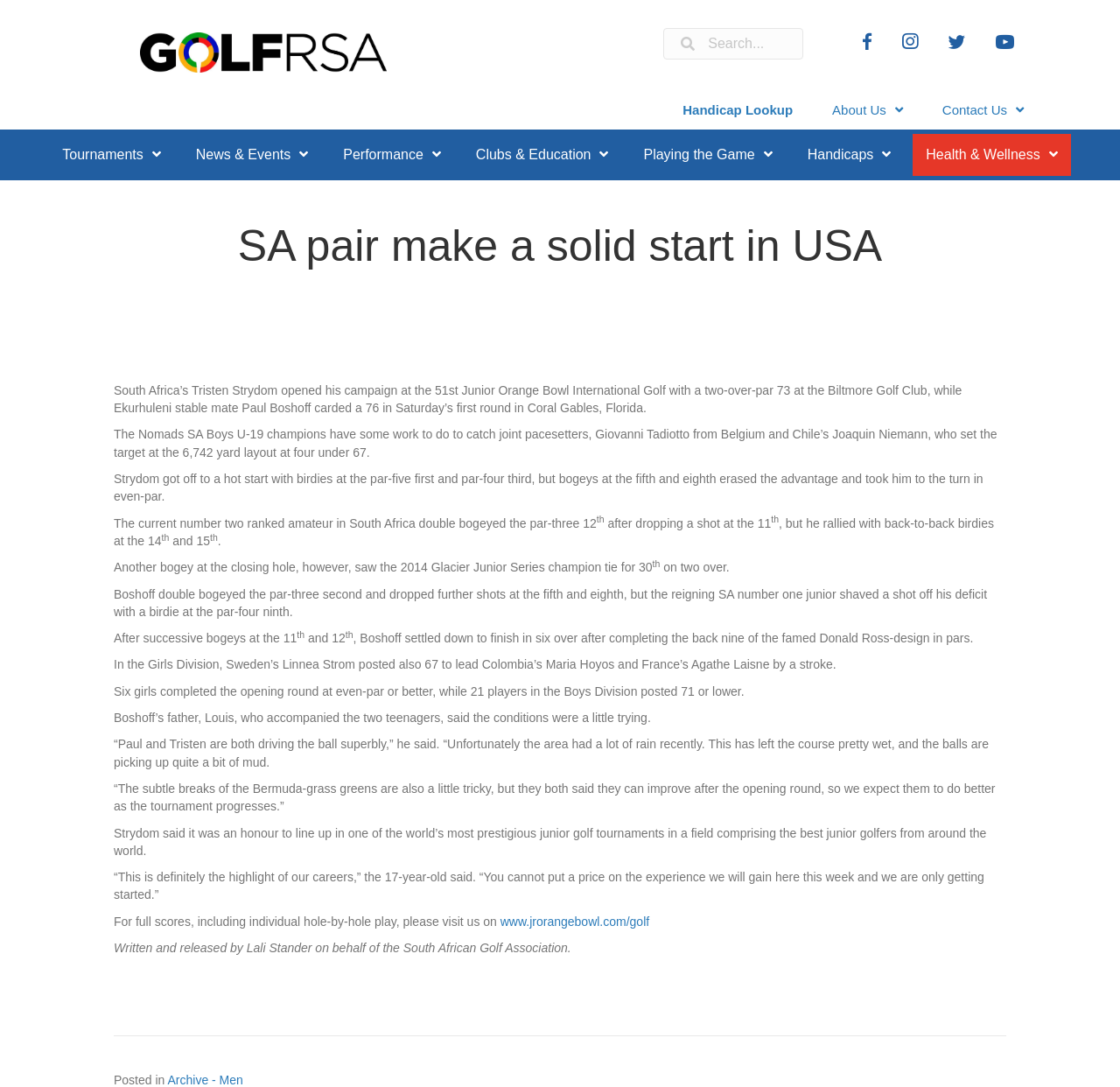Find the bounding box coordinates for the area that must be clicked to perform this action: "Search for something".

[0.592, 0.026, 0.725, 0.055]